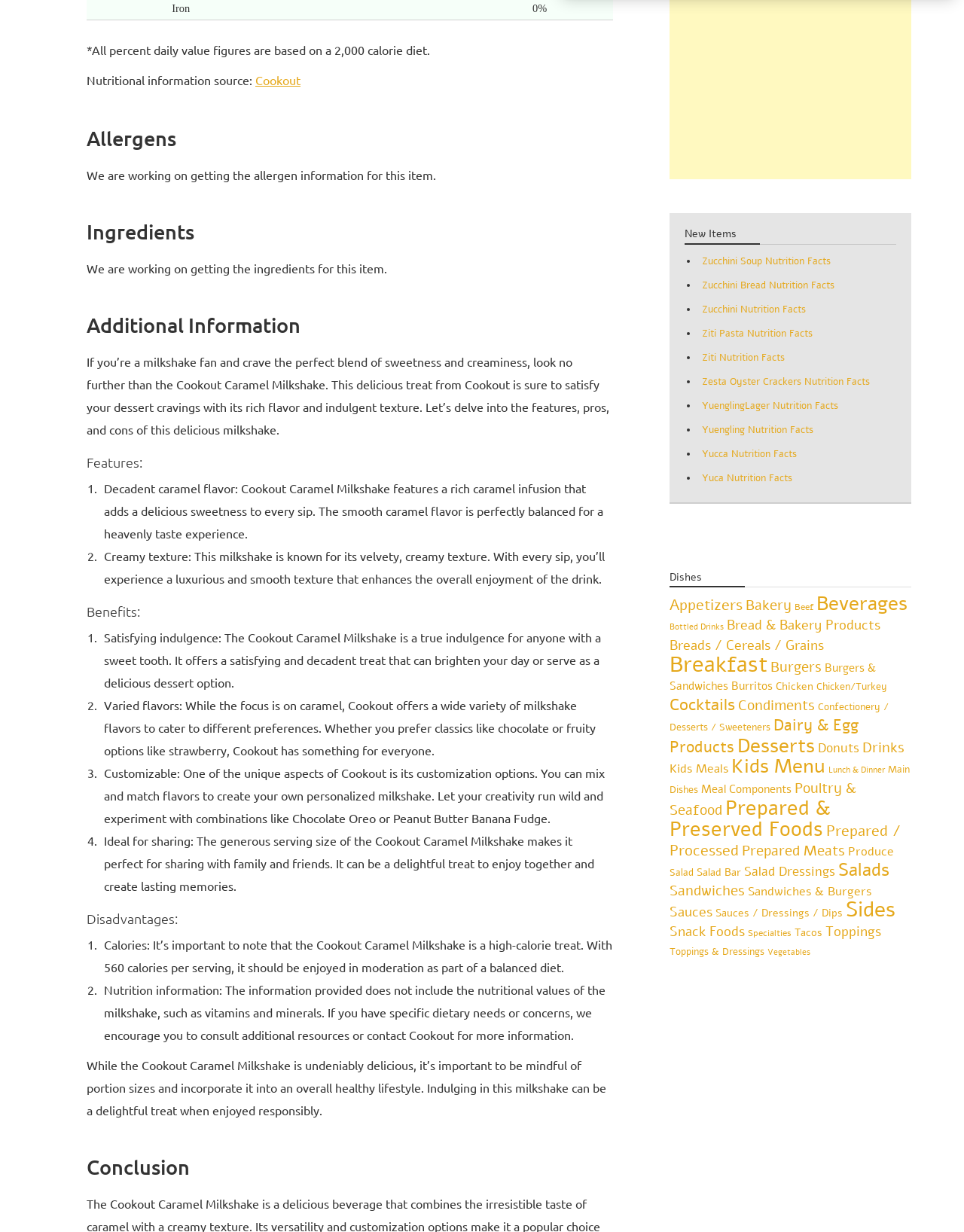Provide your answer in a single word or phrase: 
What is the nutritional information source mentioned on the webpage?

Cookout